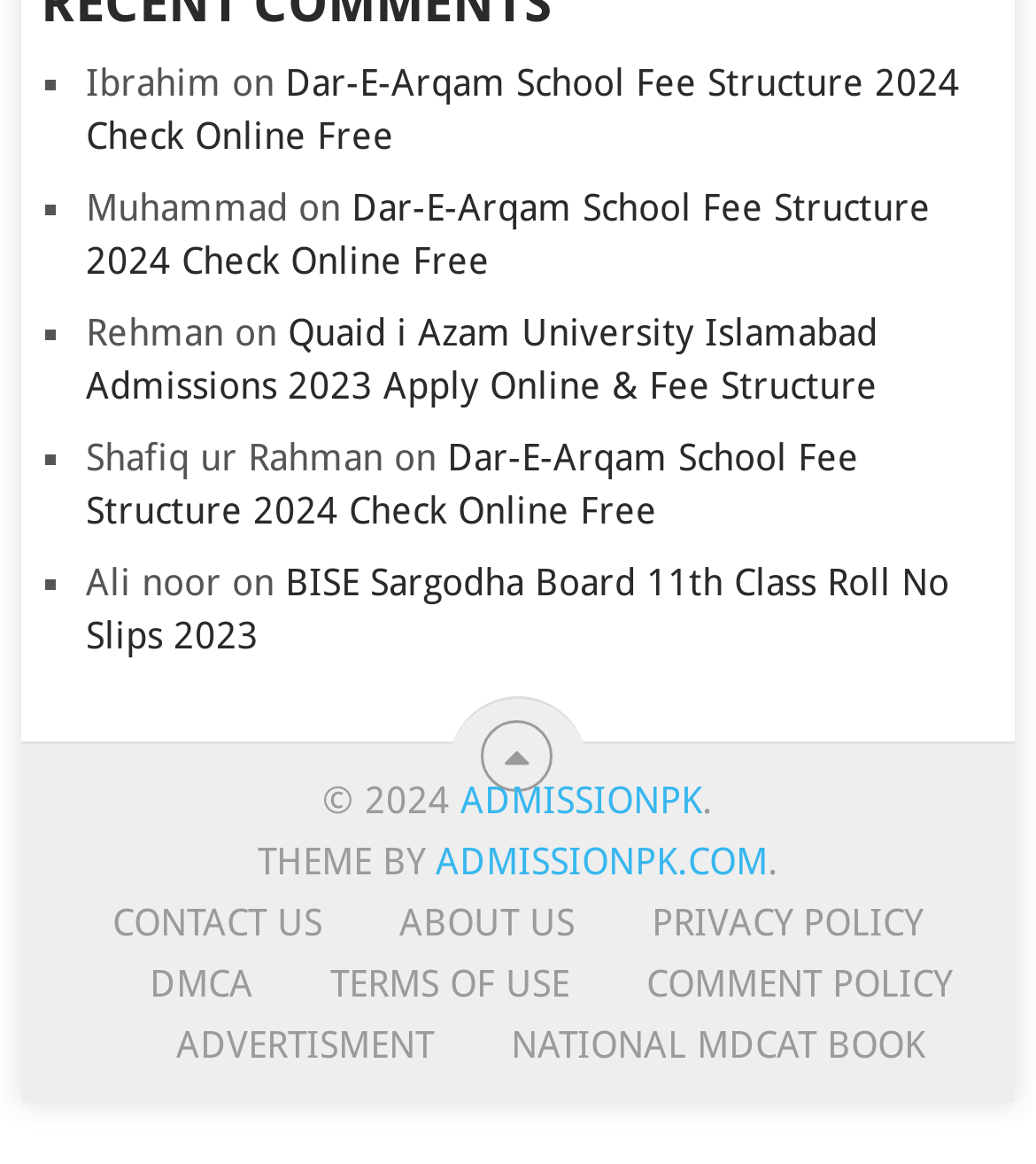What is the name of the first person listed?
Look at the screenshot and provide an in-depth answer.

The first person listed is Ibrahim, which is indicated by the StaticText element 'Ibrahim' with bounding box coordinates [0.083, 0.052, 0.214, 0.088].